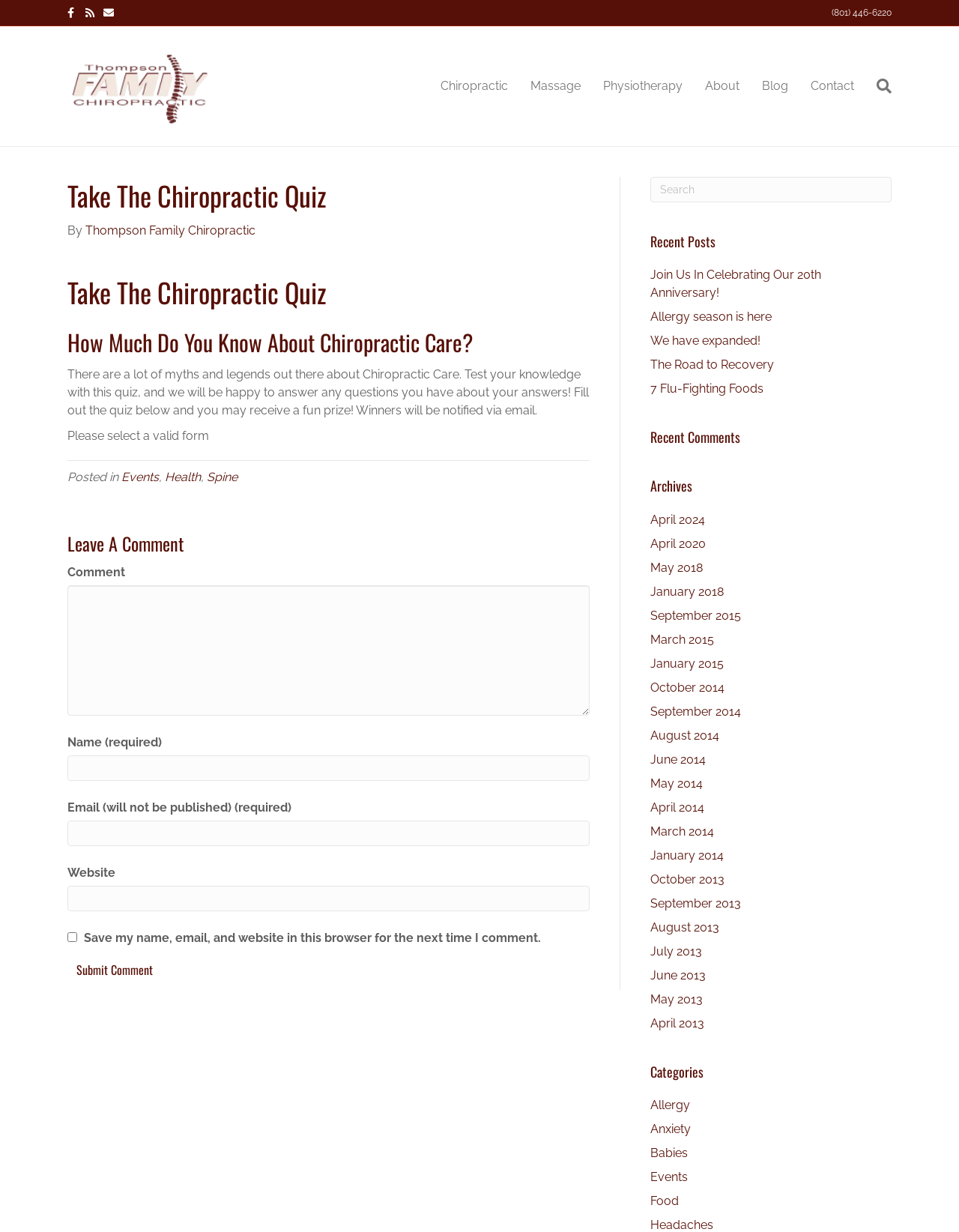Illustrate the webpage with a detailed description.

This webpage is about Thompson Family Chiropractic, with a focus on taking a chiropractic quiz. At the top, there are three social media links (Facebook, Rss, and Email) and a phone number link. Below that, there is a logo image of Thompson Family Chiropractic, accompanied by a link to the website's homepage.

The main content area is divided into two sections. On the left, there is a heading "Take The Chiropractic Quiz" followed by a brief introduction to the quiz, which mentions that there are many myths and legends about chiropractic care and invites users to test their knowledge. The quiz itself is not visible, but there is a message indicating that winners will be notified via email.

Below the quiz introduction, there is a section for leaving a comment, which includes fields for name, email, and website, as well as a checkbox to save the user's information for future comments.

On the right side of the main content area, there are three complementary sections. The first section displays recent posts, with links to five different articles. The second section shows recent comments, but there are no comments listed. The third section displays archives, with links to various months and years, ranging from April 2024 to July 2013. There is also a section for categories, with links to topics such as allergy, anxiety, and babies.

At the top of the page, there is a navigation menu with links to different sections of the website, including chiropractic, massage, physiotherapy, about, blog, and contact. There is also a search link at the top right corner of the page.